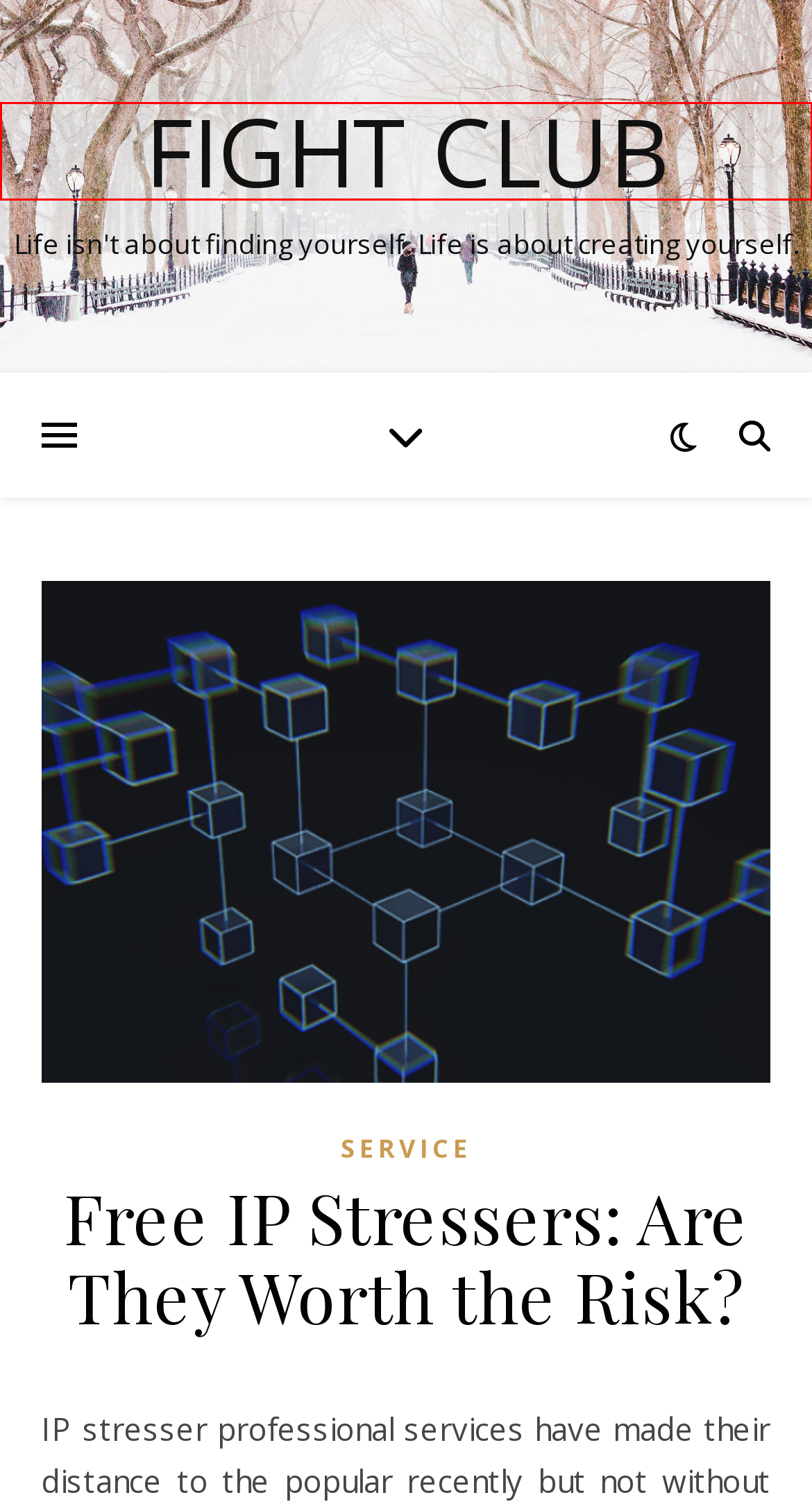Observe the screenshot of a webpage with a red bounding box highlighting an element. Choose the webpage description that accurately reflects the new page after the element within the bounding box is clicked. Here are the candidates:
A. Fight Club – Life isn't about finding yourself. Life is about creating yourself.
B. EVA Markets - Your Ultimate Destination for Effortless Success.
C. ip – Fight Club
D. GCash Games for Real Money: Unleash the Gaming Excitement – Fight Club
E. Unveiling the Enchantment: Olxtoto Slot Review – Fight Club
F. stresser – Fight Club
G. Baccarat Prodigy: Insider Insights for Winning Big – Fight Club
H. Beyond Bricks and Mortar: Maximizing Efficiency with Construction Software – Fight Club

A